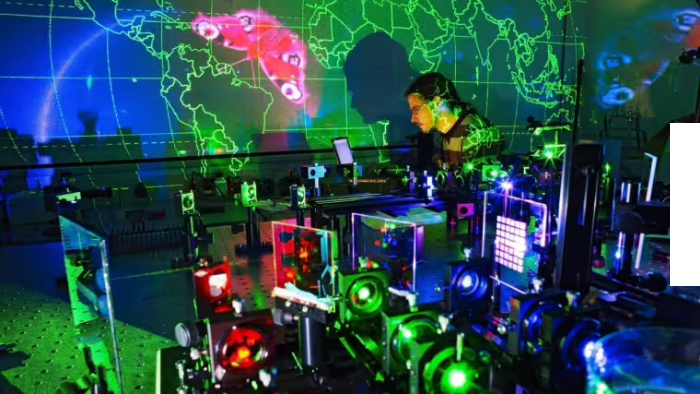Please use the details from the image to answer the following question comprehensively:
What field of study is being exemplified in this environment?

This environment exemplifies the hands-on approach essential for the study and application of advanced optical sciences, as the researcher engages with cutting-edge technology in the field of photonics.